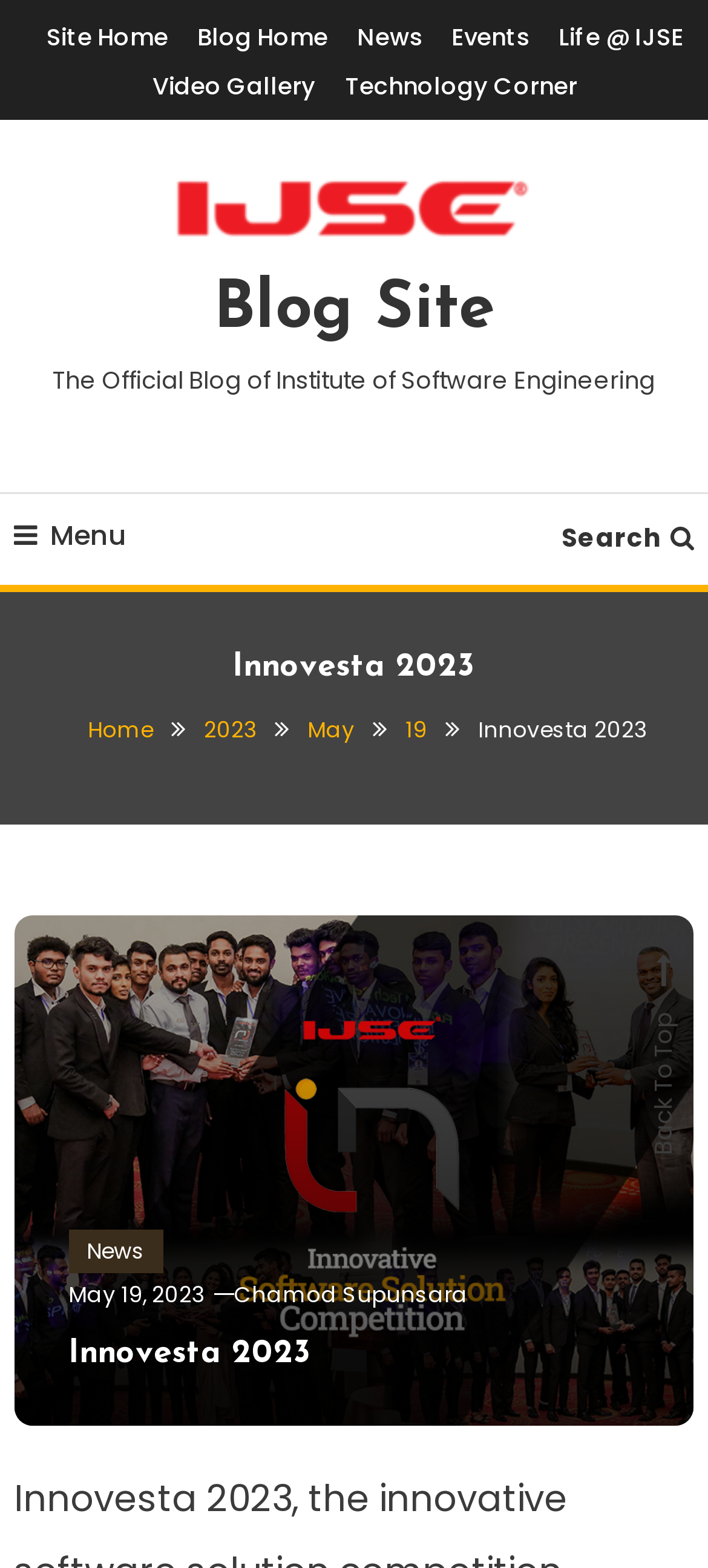Could you specify the bounding box coordinates for the clickable section to complete the following instruction: "search on the website"?

[0.793, 0.332, 0.98, 0.355]